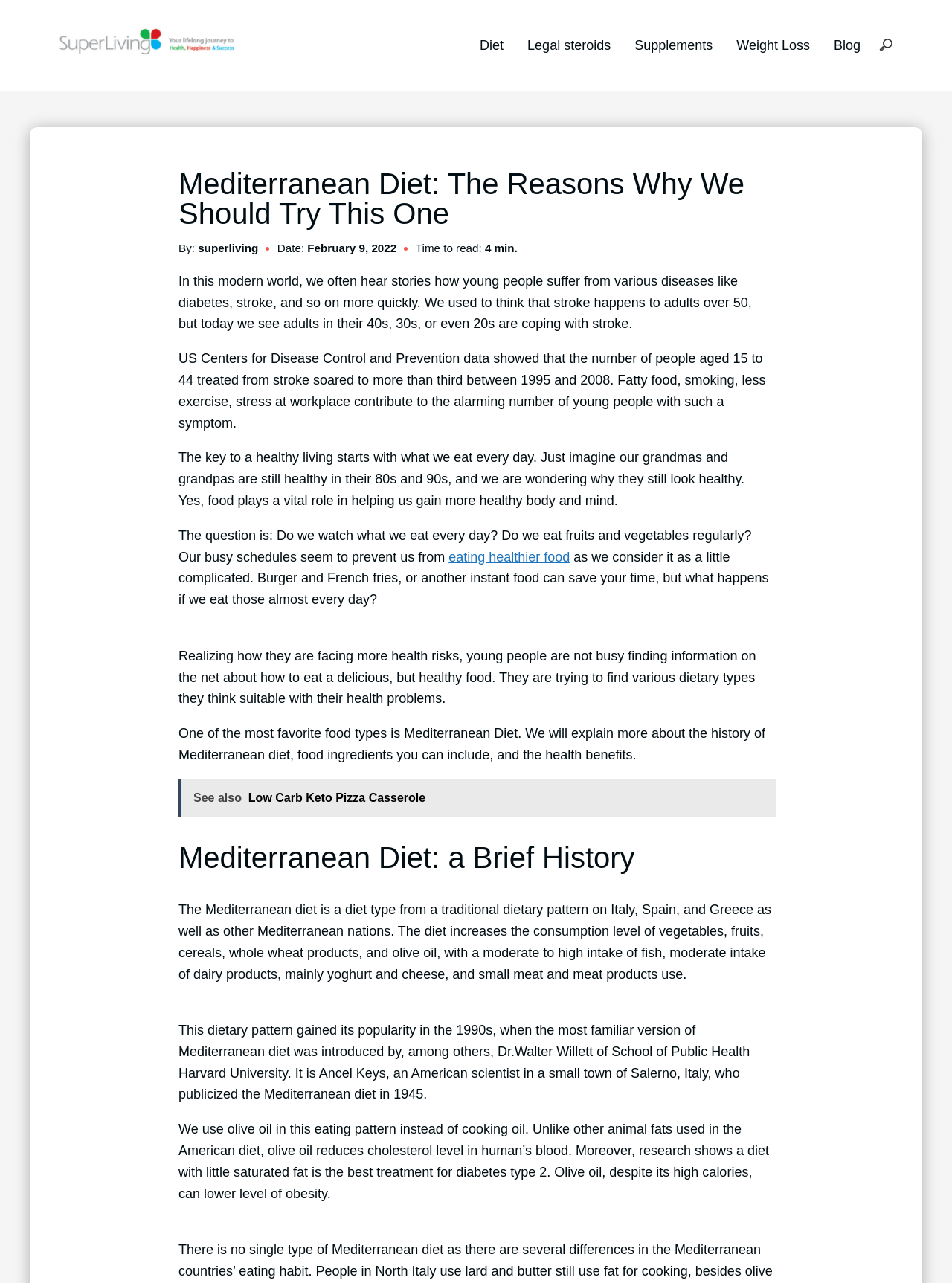Locate the bounding box coordinates of the clickable area to execute the instruction: "Learn more about Low Carb Keto Pizza Casserole". Provide the coordinates as four float numbers between 0 and 1, represented as [left, top, right, bottom].

[0.188, 0.607, 0.816, 0.636]